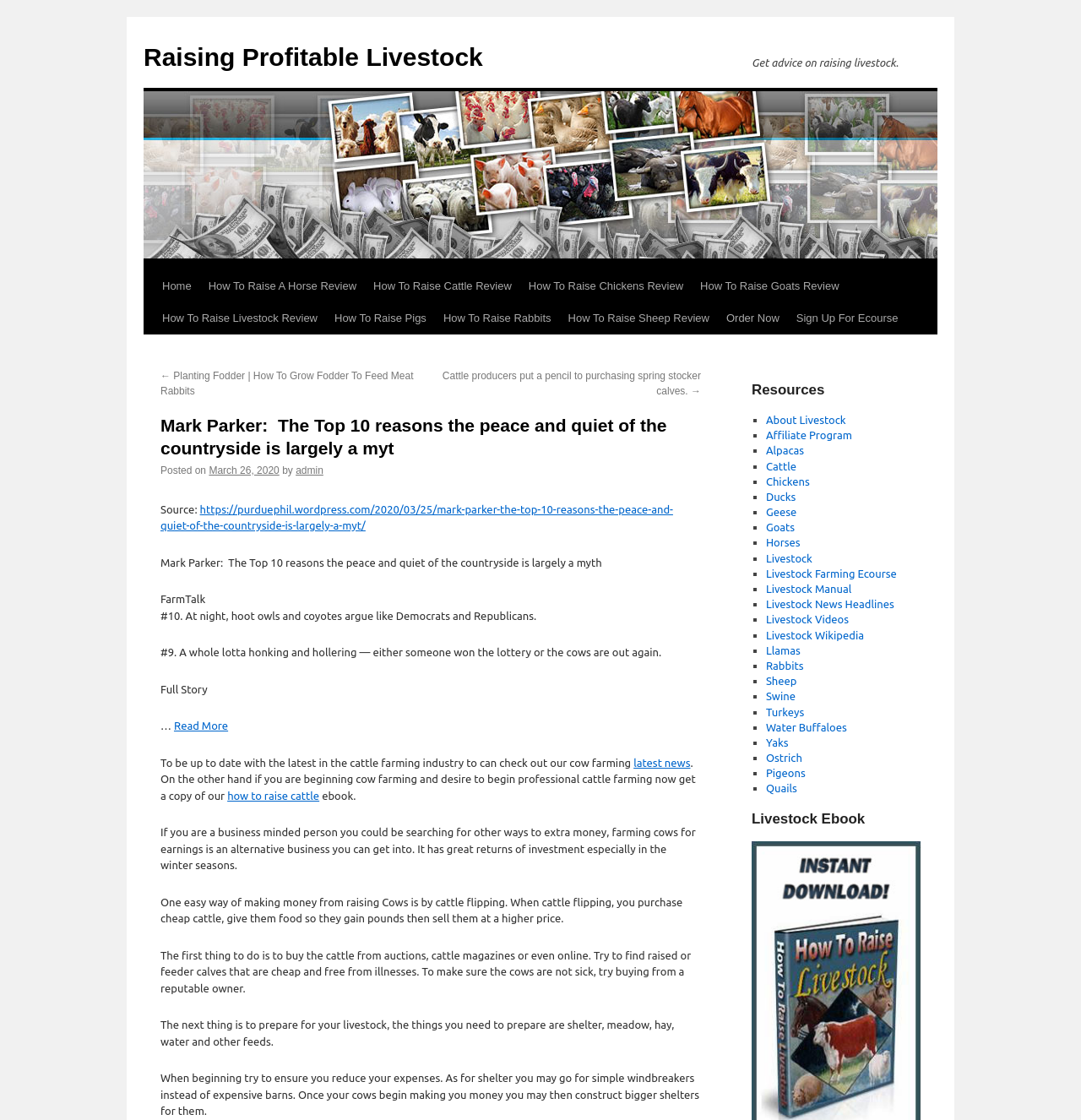Please locate the bounding box coordinates of the element's region that needs to be clicked to follow the instruction: "Check the 'Resources' section". The bounding box coordinates should be provided as four float numbers between 0 and 1, i.e., [left, top, right, bottom].

[0.695, 0.342, 0.852, 0.355]